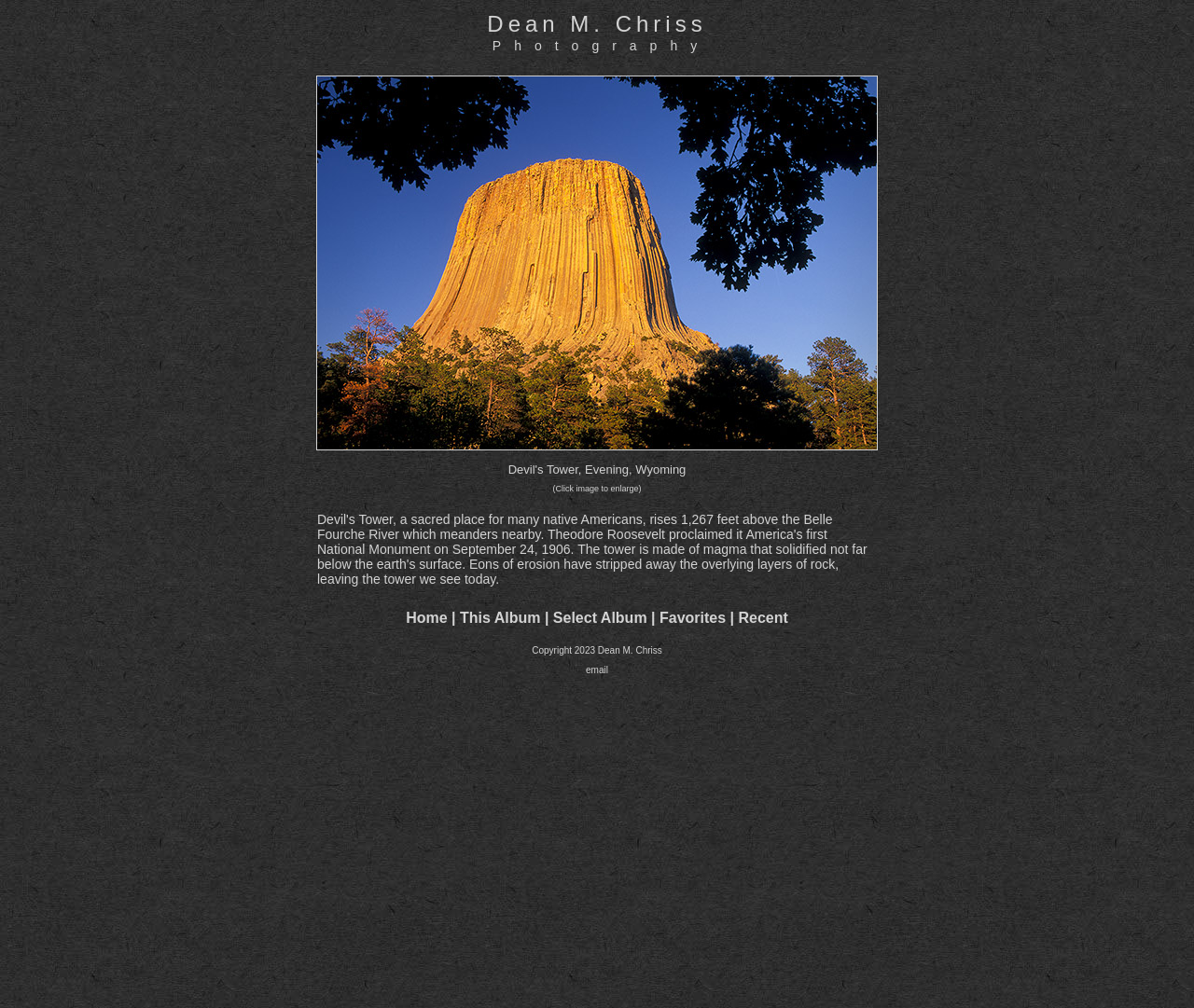Based on the element description Copyright 2023 Dean M. Chriss, identify the bounding box of the UI element in the given webpage screenshot. The coordinates should be in the format (top-left x, top-left y, bottom-right x, bottom-right y) and must be between 0 and 1.

[0.445, 0.64, 0.554, 0.65]